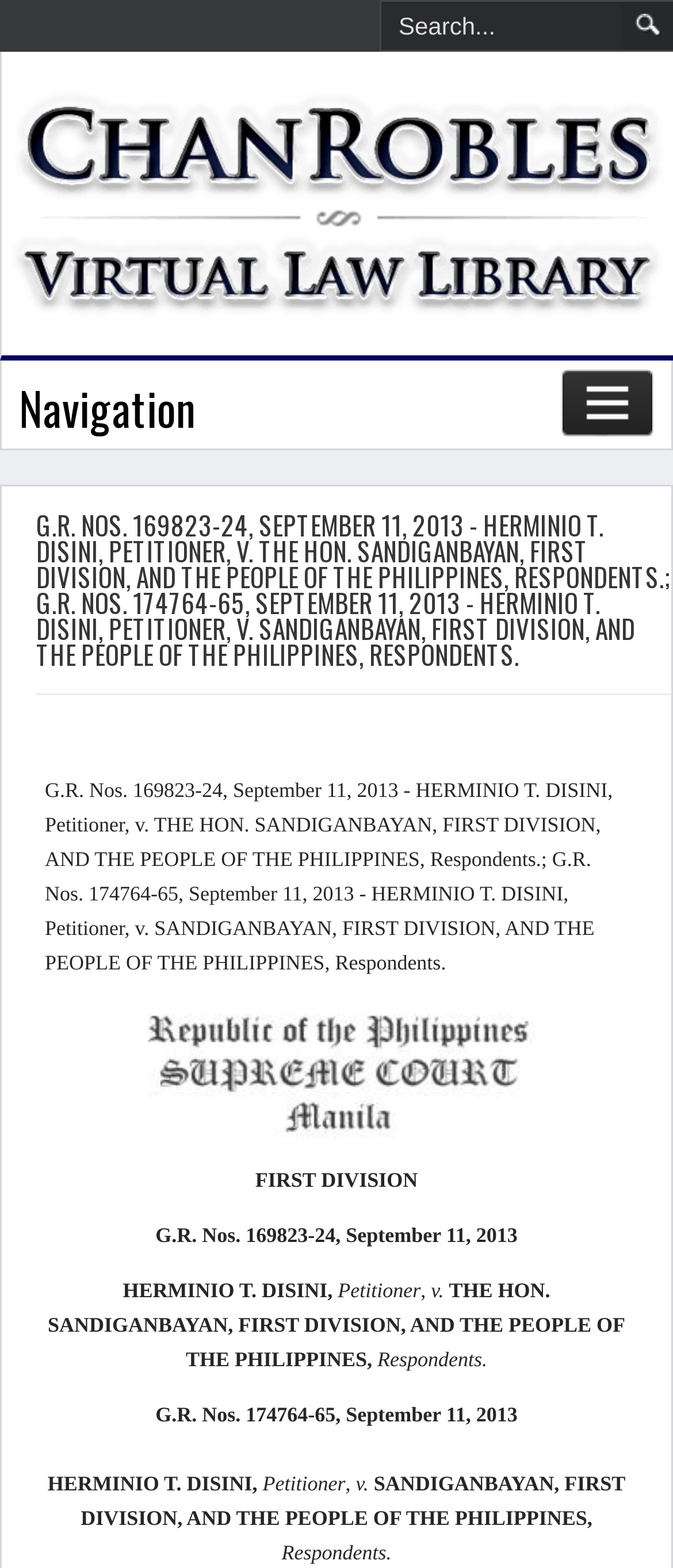Extract the heading text from the webpage.

G.R. NOS. 169823-24, SEPTEMBER 11, 2013 - HERMINIO T. DISINI, PETITIONER, V. THE HON. SANDIGANBAYAN, FIRST DIVISION, AND THE PEOPLE OF THE PHILIPPINES, RESPONDENTS.; G.R. NOS. 174764-65, SEPTEMBER 11, 2013 - HERMINIO T. DISINI, PETITIONER, V. SANDIGANBAYAN, FIRST DIVISION, AND THE PEOPLE OF THE PHILIPPINES, RESPONDENTS.